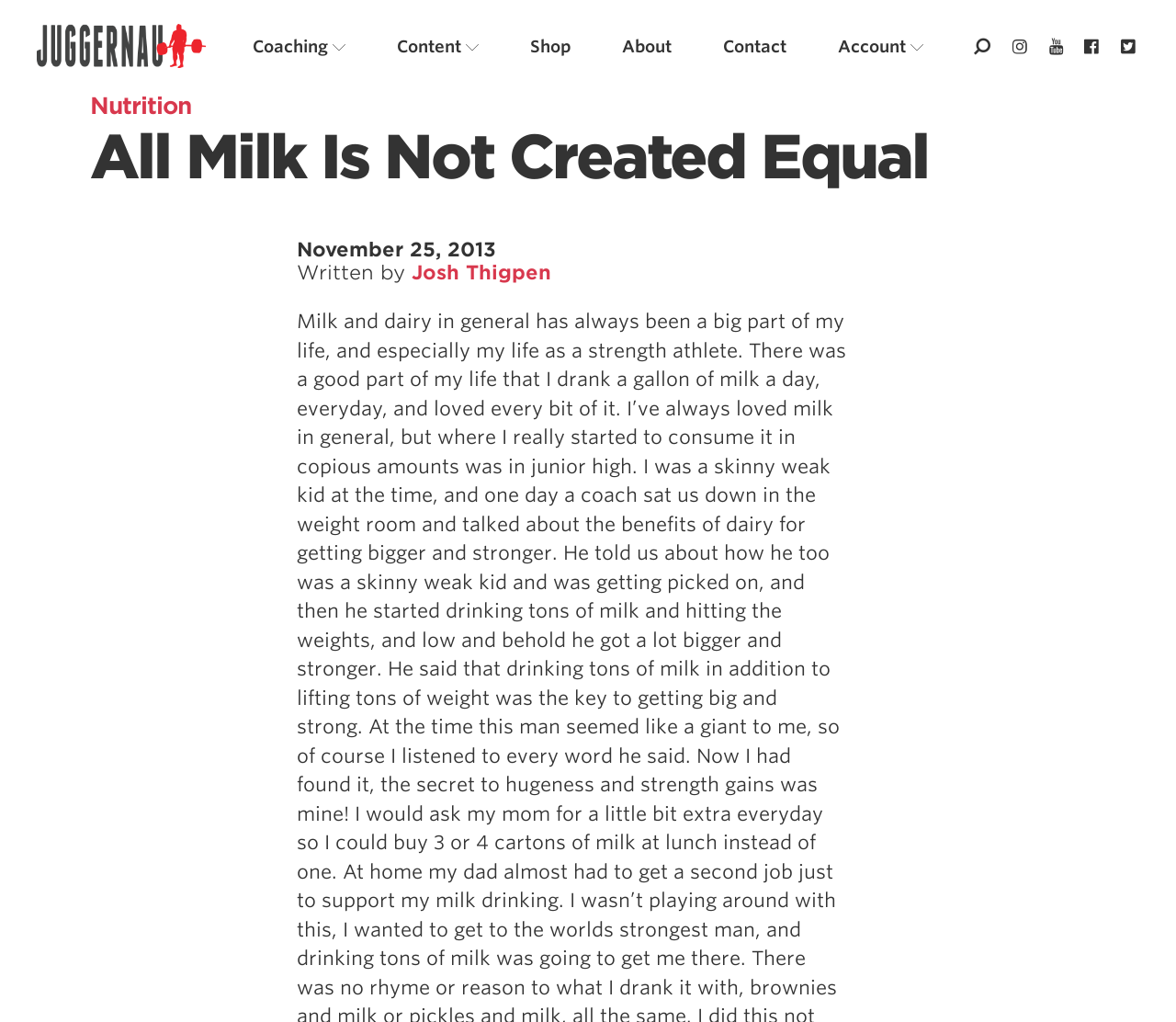Locate the bounding box coordinates of the element I should click to achieve the following instruction: "Go to the 'Nutrition' page".

[0.077, 0.09, 0.163, 0.117]